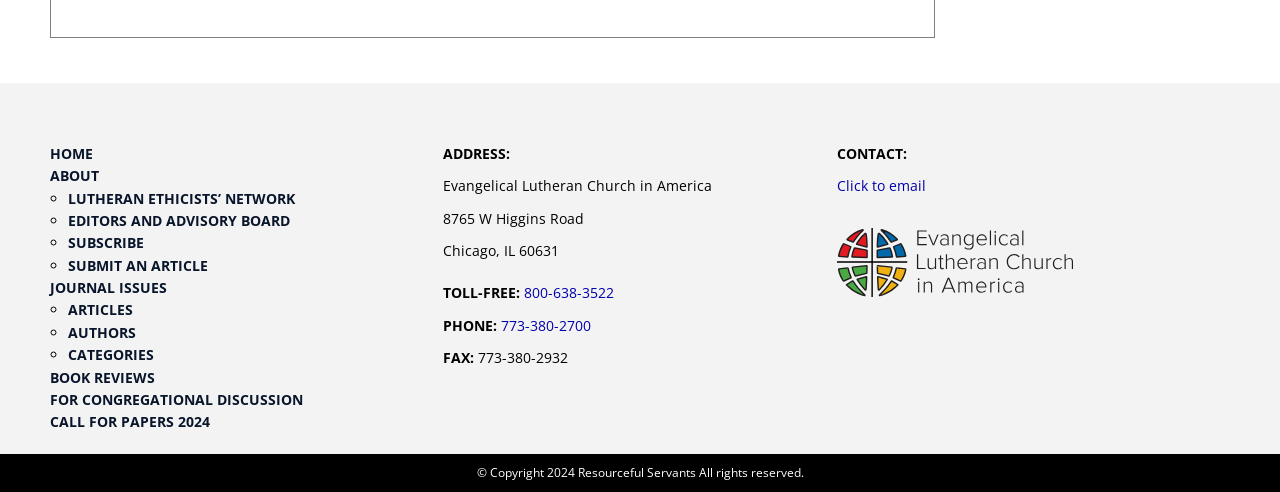Predict the bounding box coordinates of the area that should be clicked to accomplish the following instruction: "Click HOME". The bounding box coordinates should consist of four float numbers between 0 and 1, i.e., [left, top, right, bottom].

[0.039, 0.292, 0.073, 0.331]